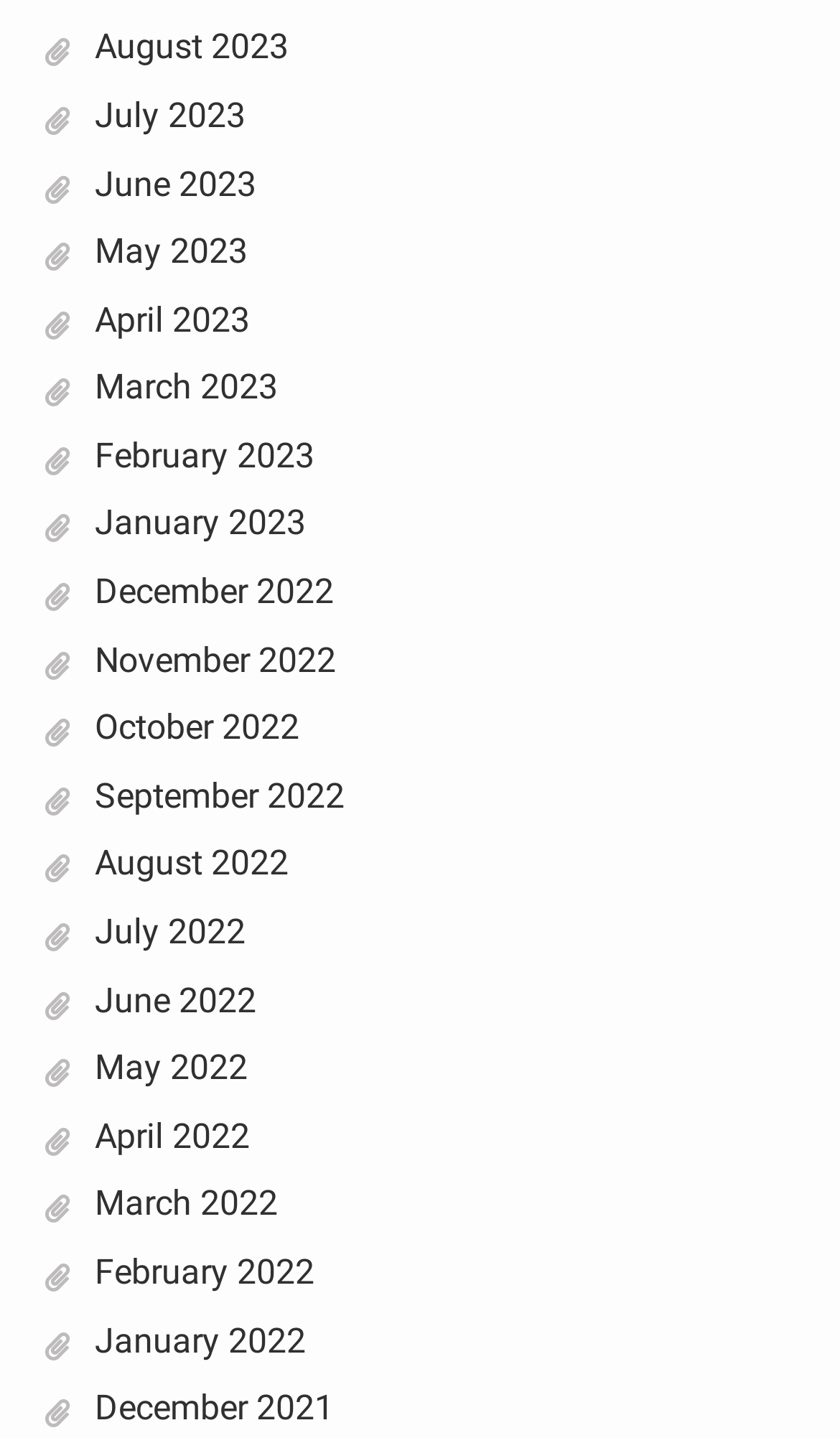Show the bounding box coordinates of the region that should be clicked to follow the instruction: "Go to Home."

None